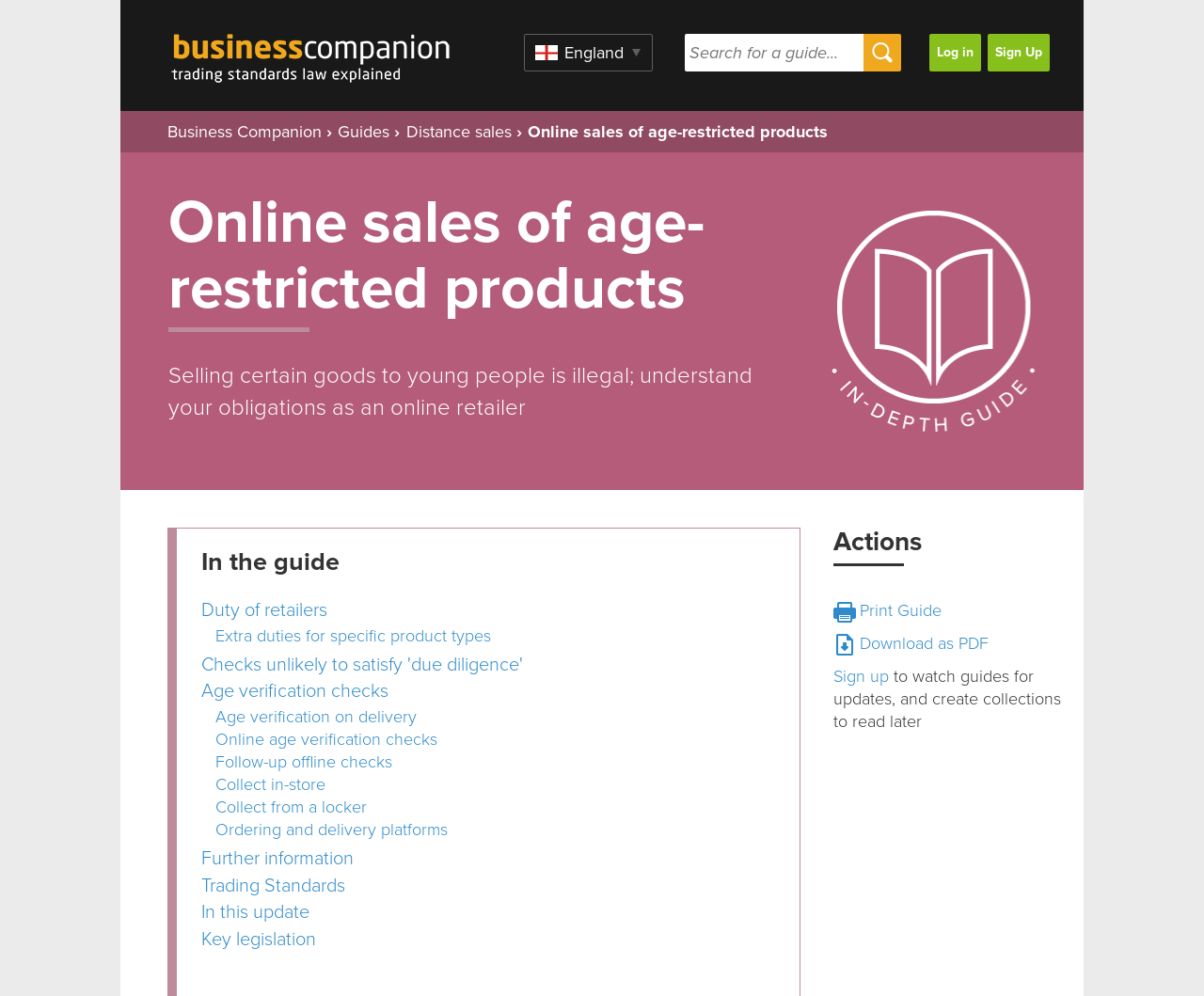Determine the bounding box coordinates of the clickable region to carry out the instruction: "Print the guide".

[0.692, 0.603, 0.782, 0.623]